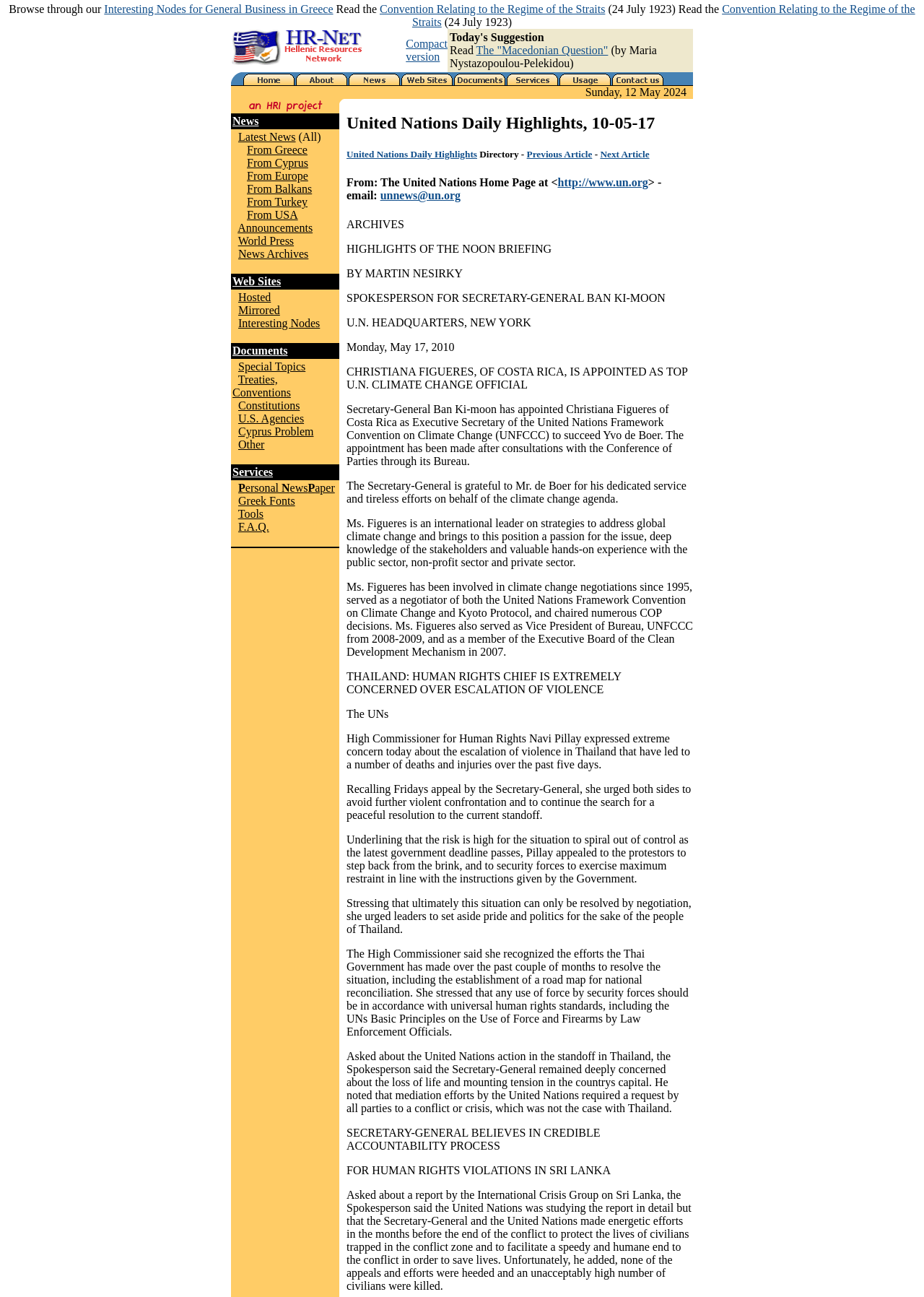Identify the bounding box coordinates necessary to click and complete the given instruction: "Visit HR-Net - Hellenic Resources Network".

[0.25, 0.042, 0.394, 0.052]